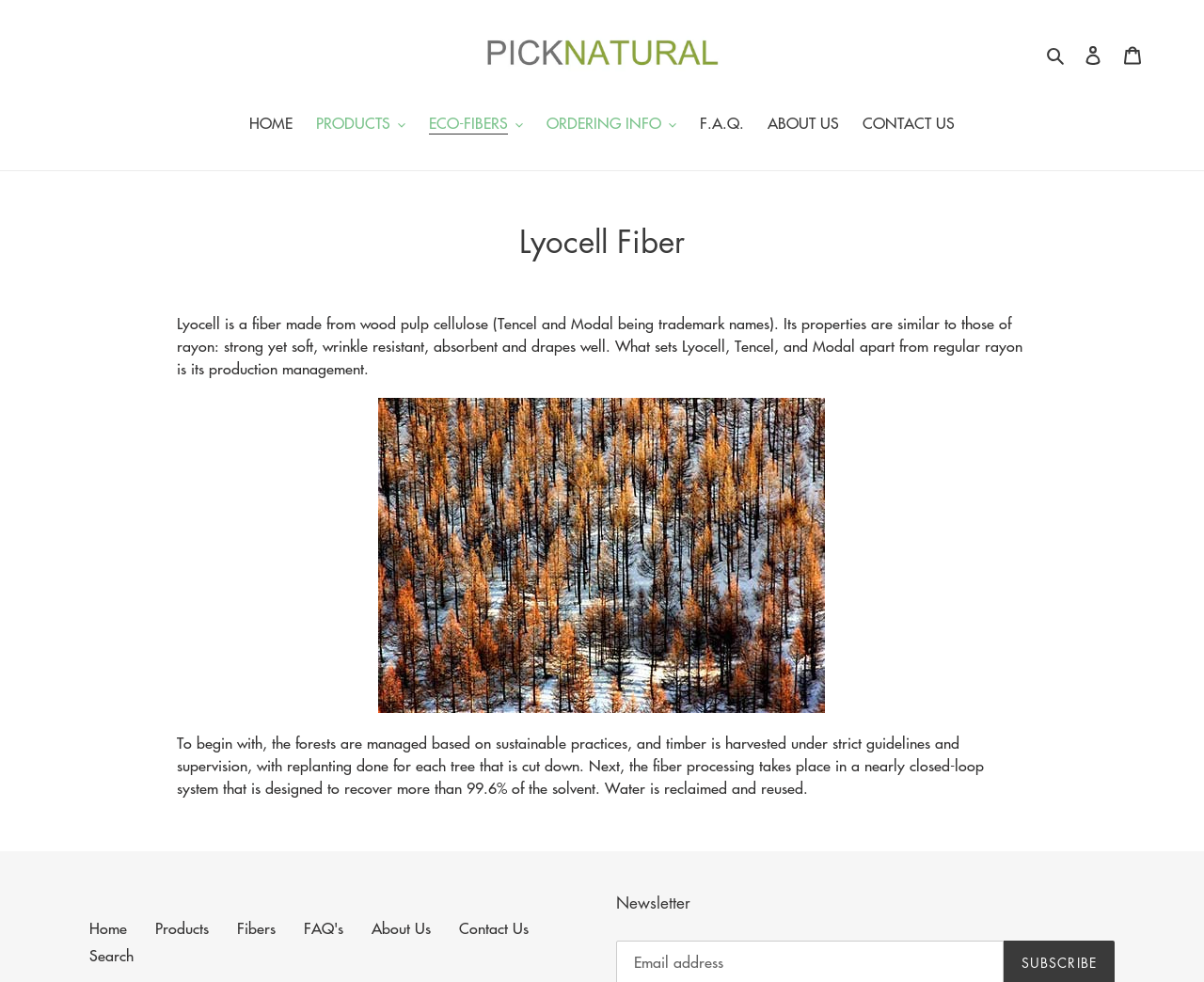Consider the image and give a detailed and elaborate answer to the question: 
What is the difference between Lyocell and regular rayon?

The difference between Lyocell and regular rayon is its production management, which is mentioned in the StaticText element as 'What sets Lyocell, Tencel, and Modal apart from regular rayon is its production management'.